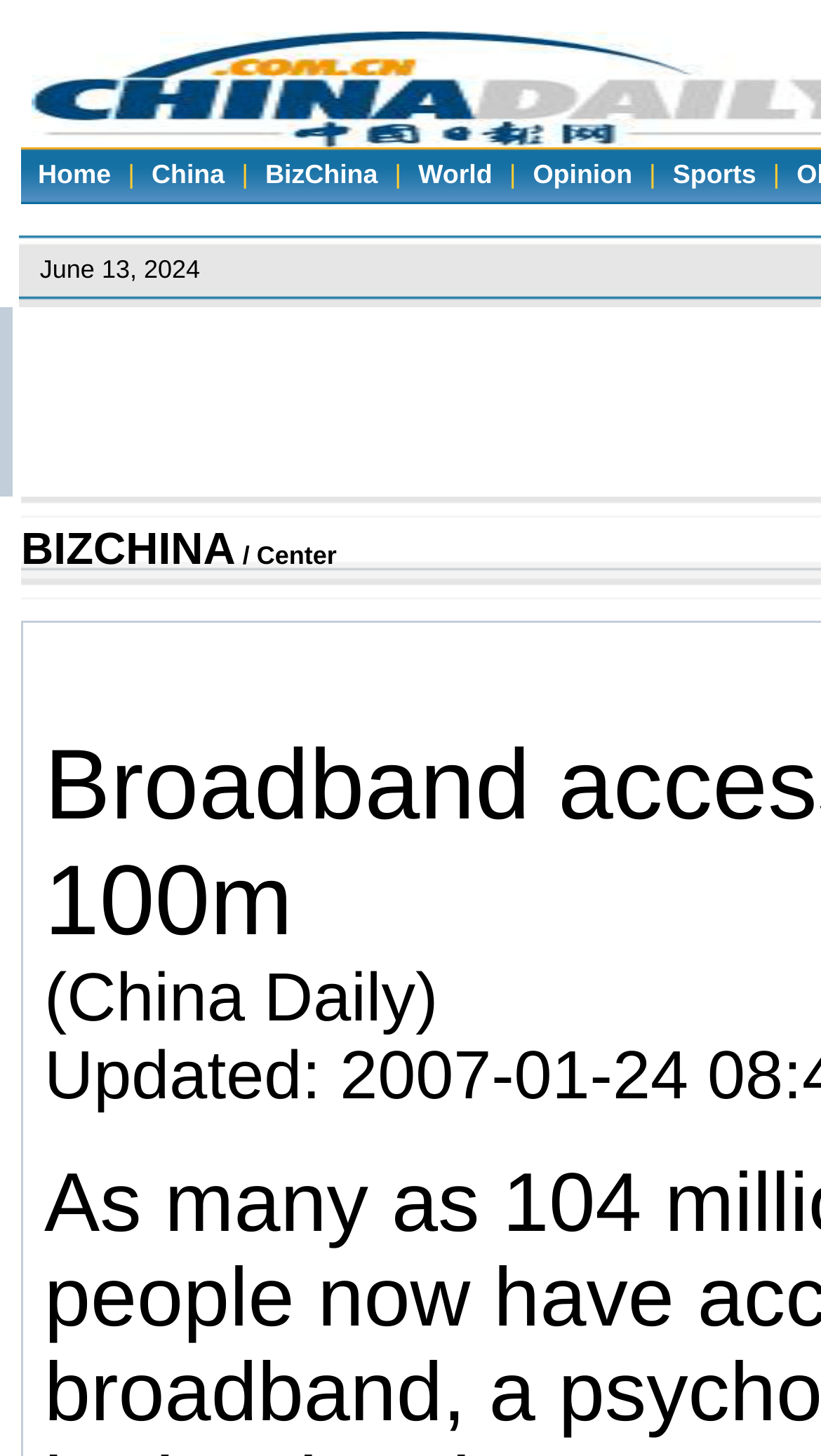What is the first link on the top navigation bar?
Look at the screenshot and respond with one word or a short phrase.

Home